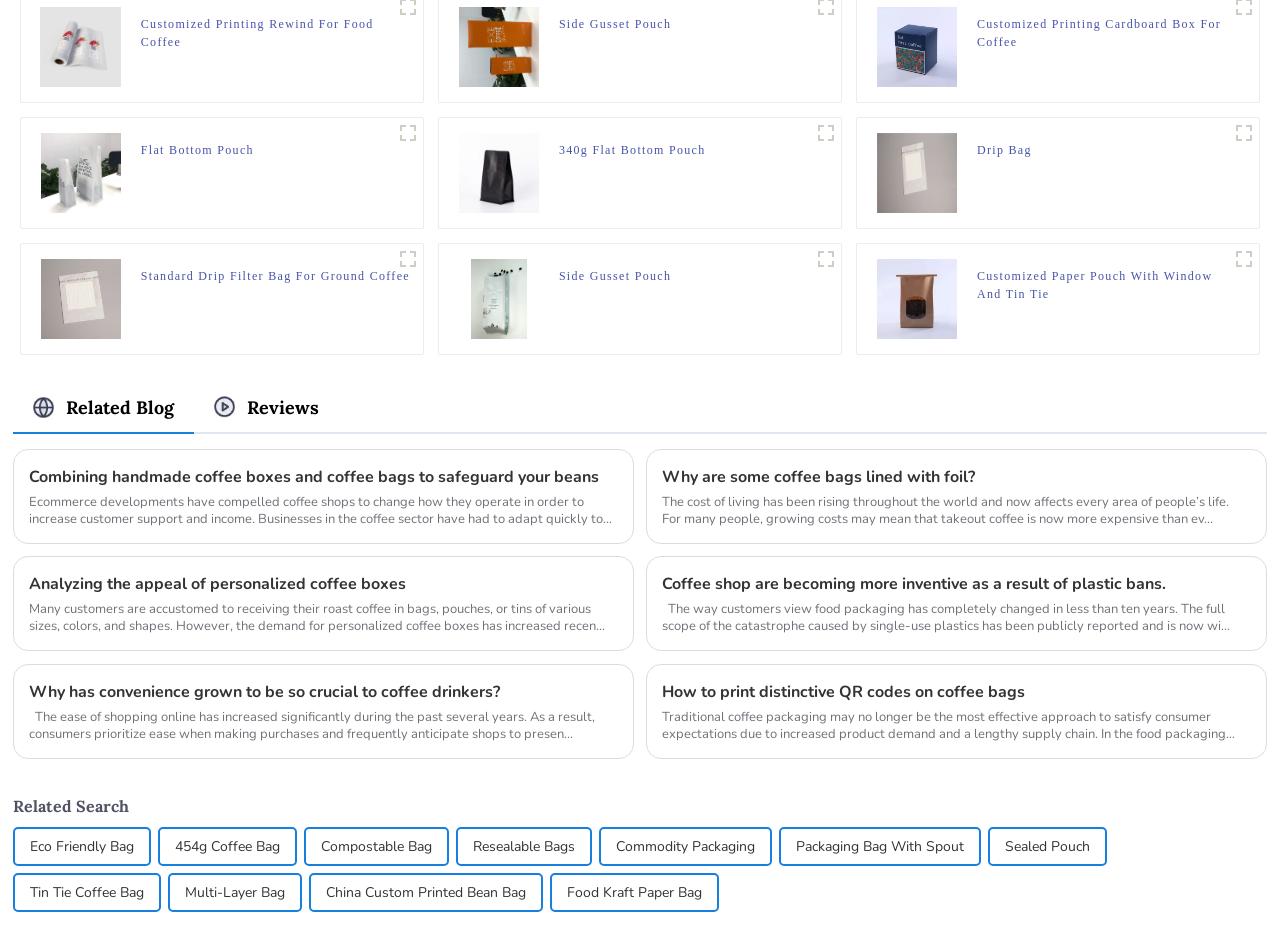Pinpoint the bounding box coordinates of the clickable area needed to execute the instruction: "click the link 'Eco Friendly Bag'". The coordinates should be specified as four float numbers between 0 and 1, i.e., [left, top, right, bottom].

[0.023, 0.879, 0.105, 0.916]